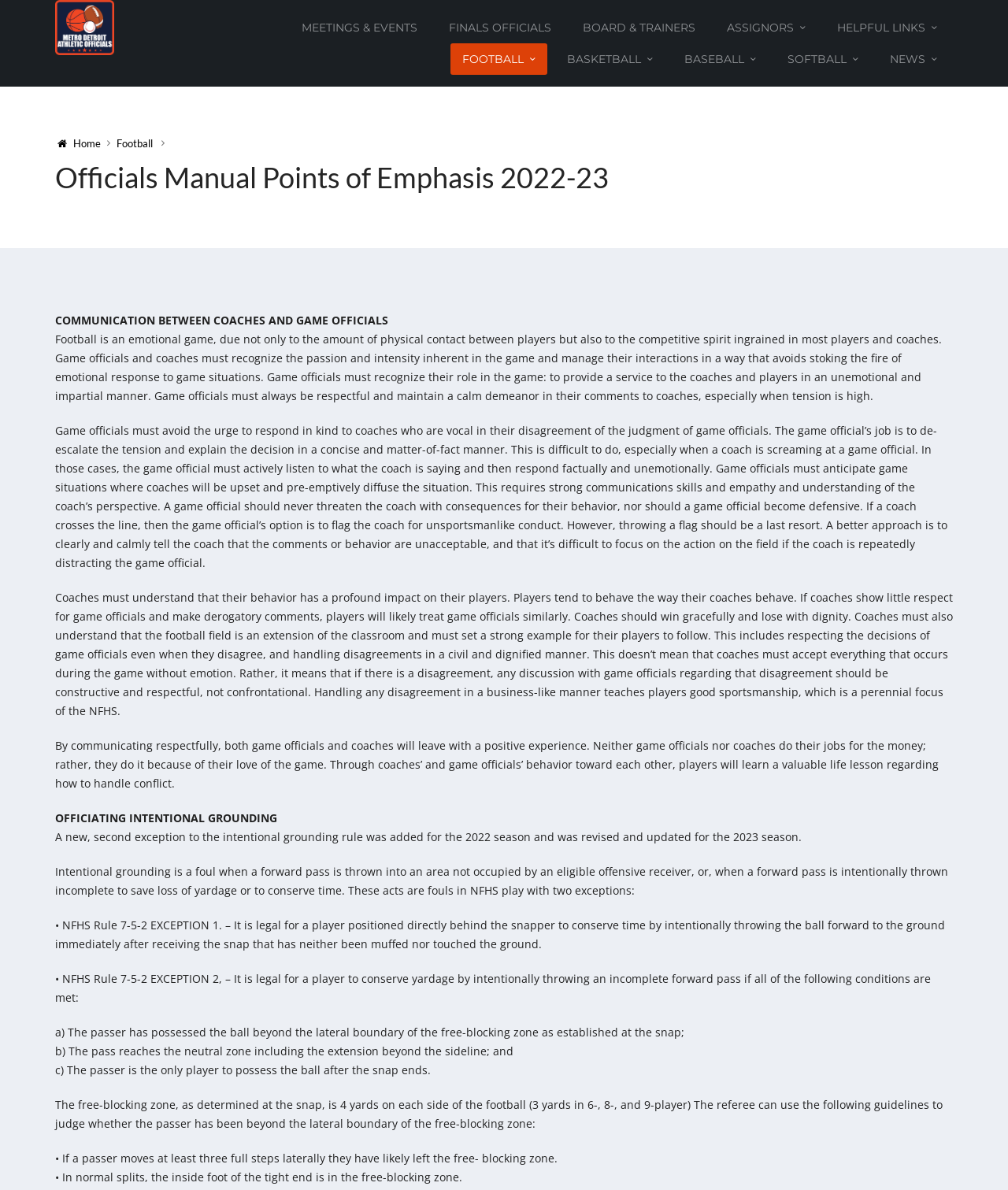Identify the bounding box coordinates of the part that should be clicked to carry out this instruction: "Click on the 'FOOTBALL' link".

[0.447, 0.036, 0.543, 0.063]